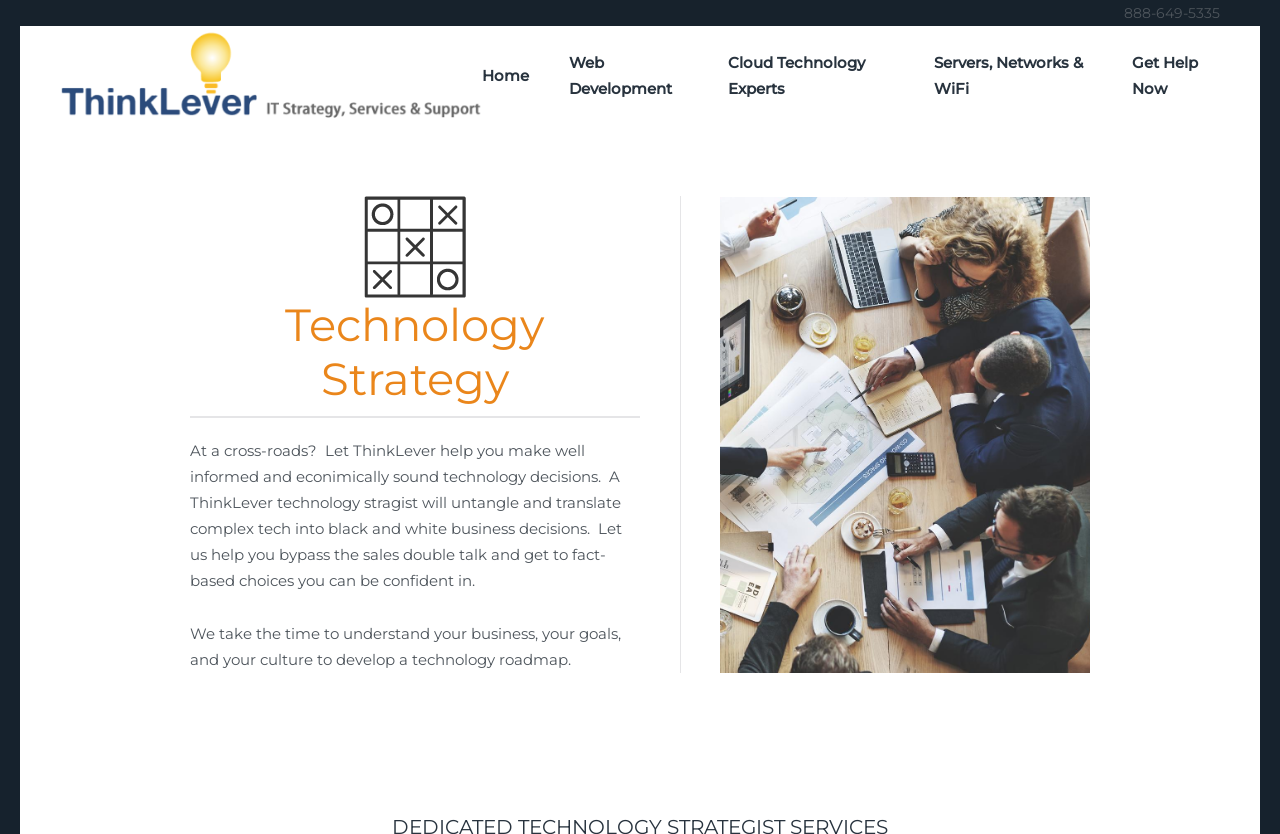What does ThinkLever develop for businesses?
Answer with a single word or phrase by referring to the visual content.

technology roadmap